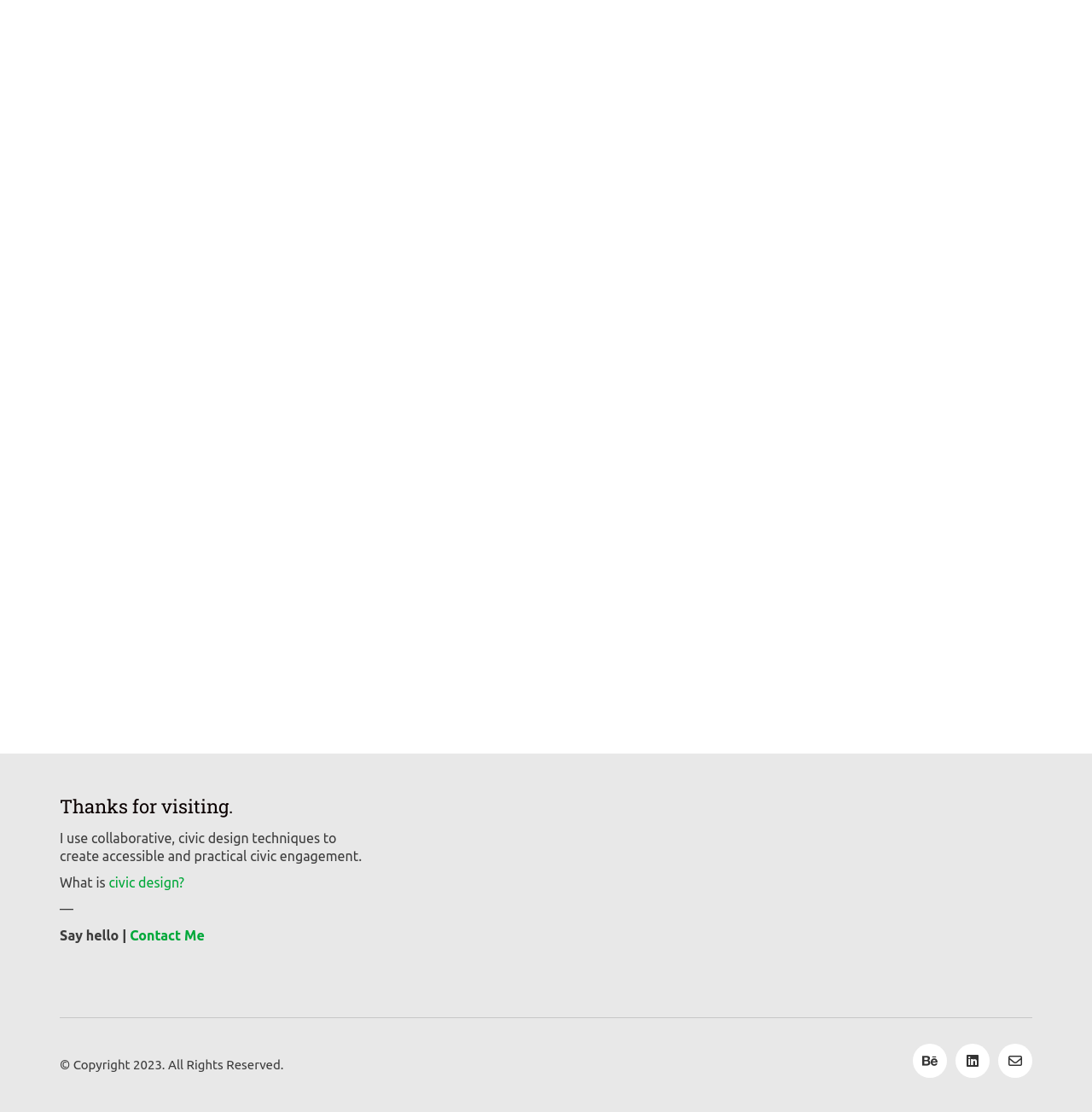Use the details in the image to answer the question thoroughly: 
What is the year of copyright?

The year of copyright can be found in the text '© Copyright 2023. All Rights Reserved.' at the bottom of the page, which indicates that the copyright year is 2023.